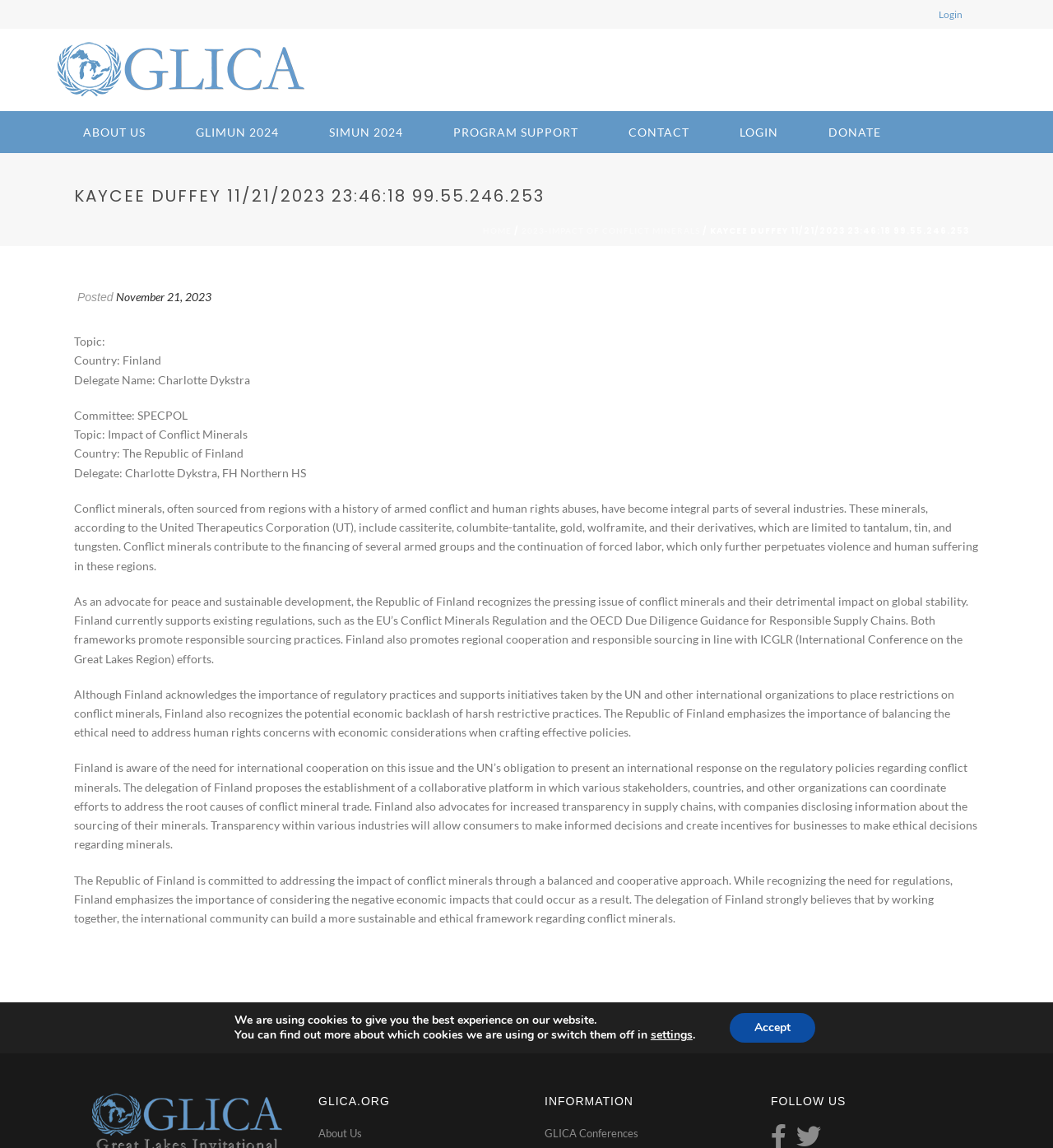Please find and give the text of the main heading on the webpage.

KAYCEE DUFFEY 11/21/2023 23:46:18 99.55.246.253